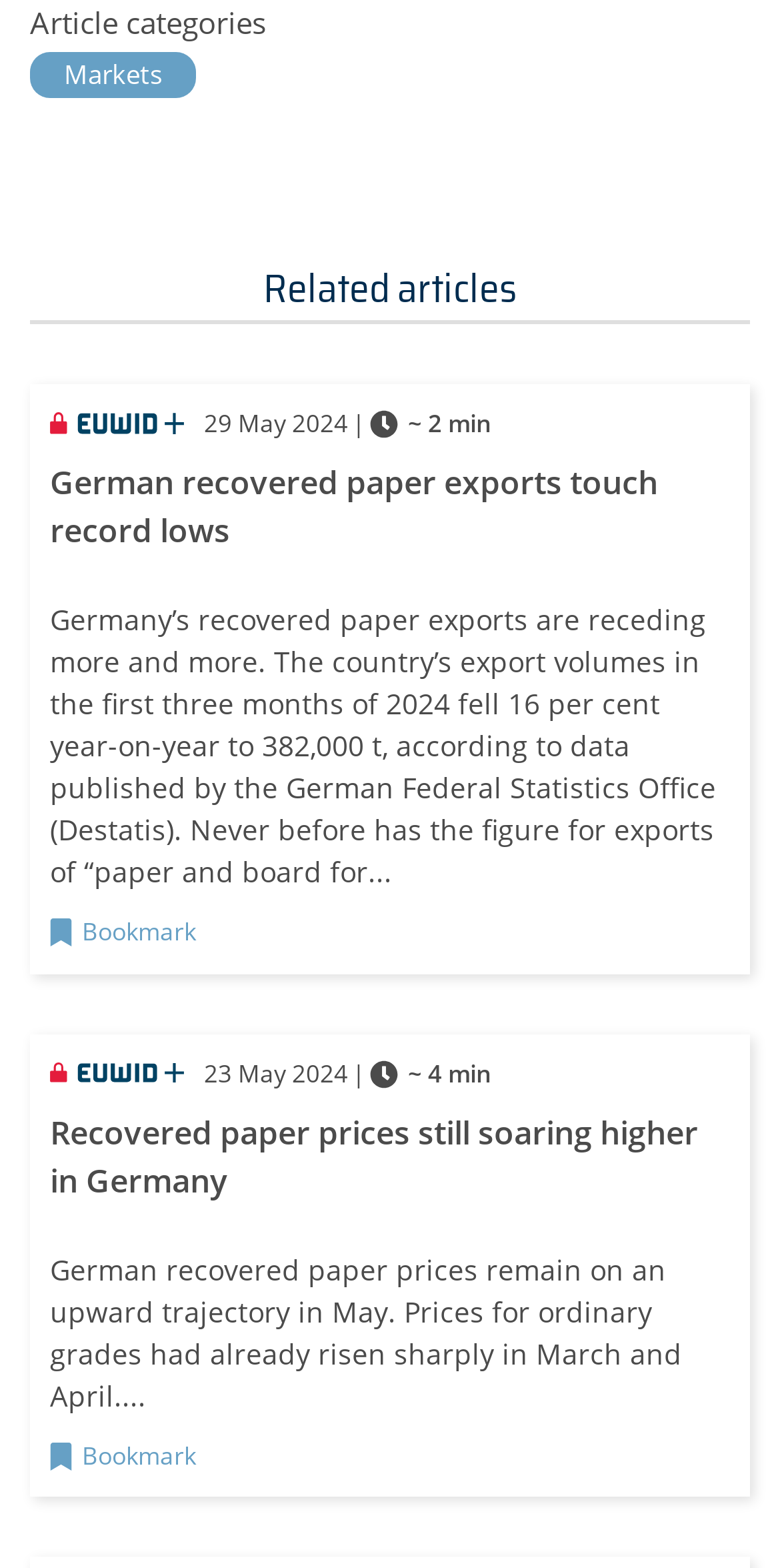Using the element description: "Igor Dugandzic", determine the bounding box coordinates. The coordinates should be in the format [left, top, right, bottom], with values between 0 and 1.

[0.064, 0.212, 0.438, 0.26]